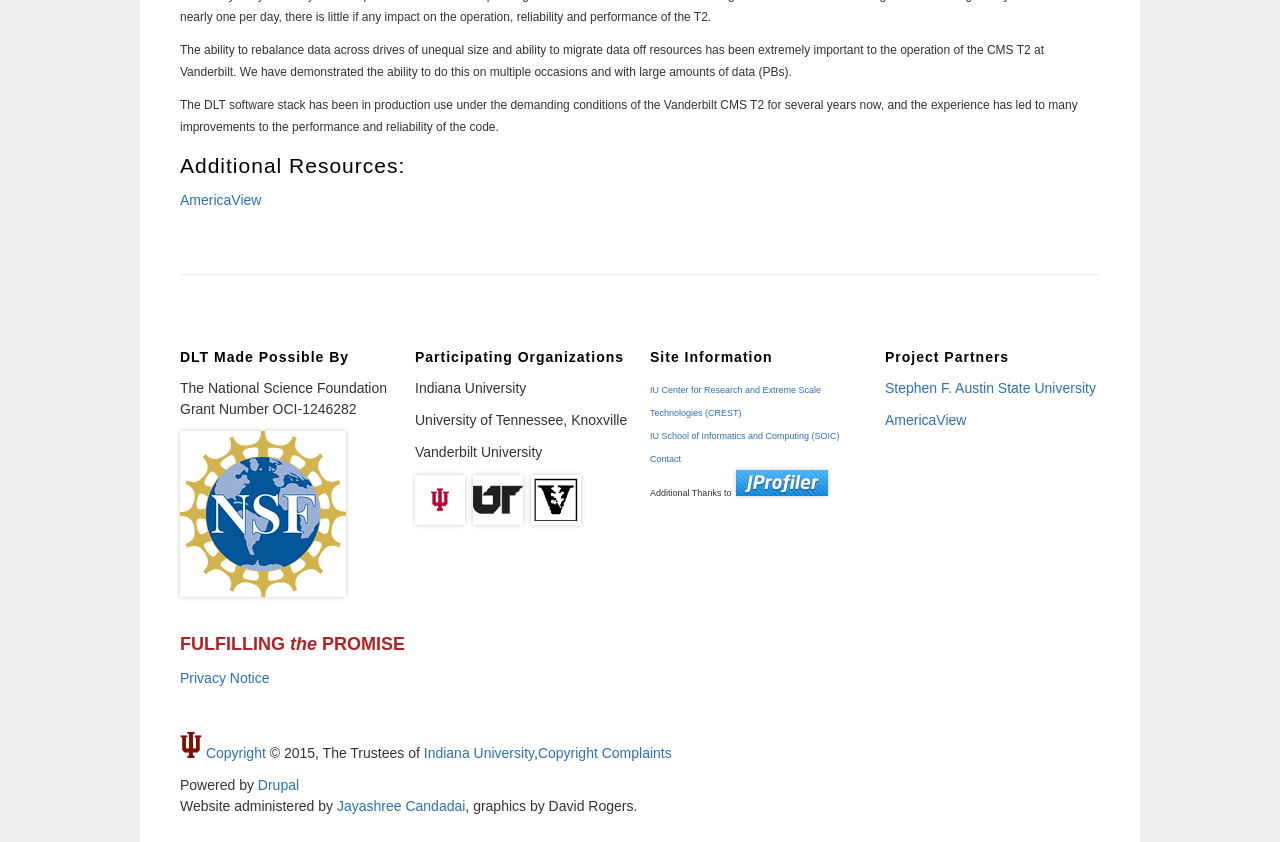What is the name of the software stack mentioned in the first paragraph?
Look at the image and provide a short answer using one word or a phrase.

DLT